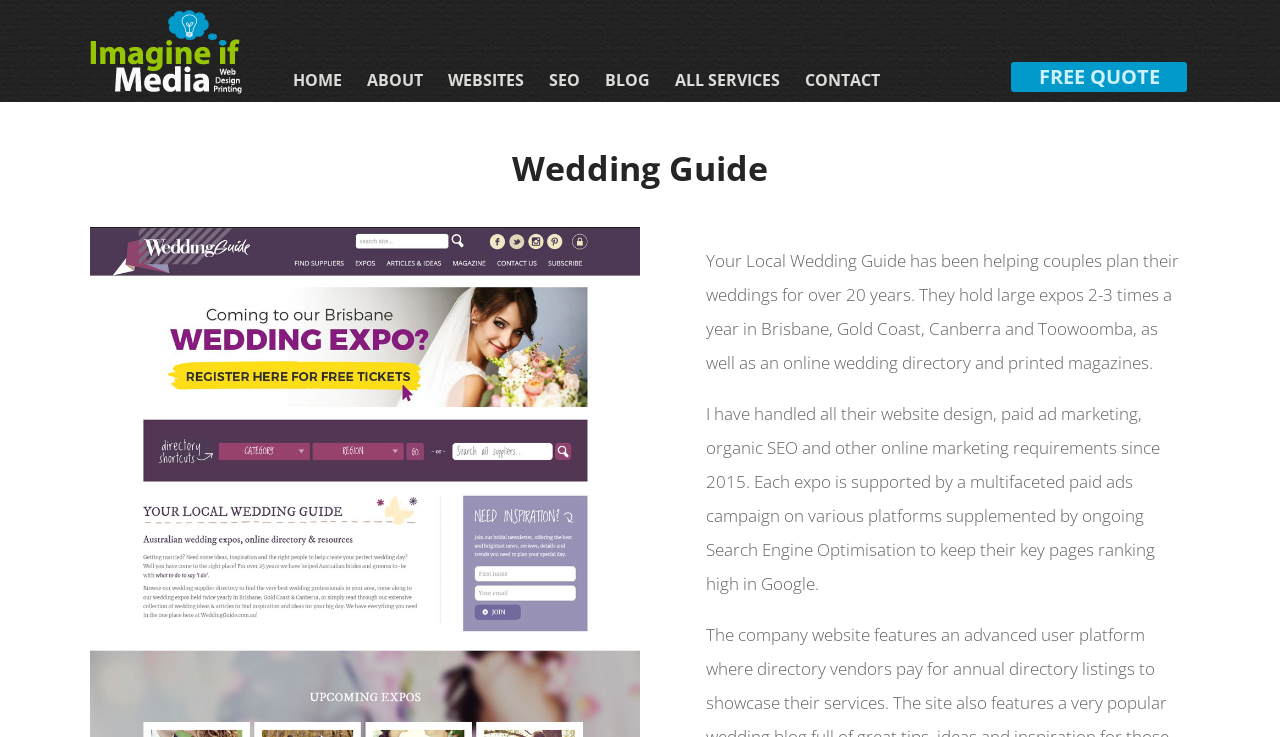Please identify the bounding box coordinates of the region to click in order to complete the task: "contact us". The coordinates must be four float numbers between 0 and 1, specified as [left, top, right, bottom].

[0.625, 0.091, 0.692, 0.126]